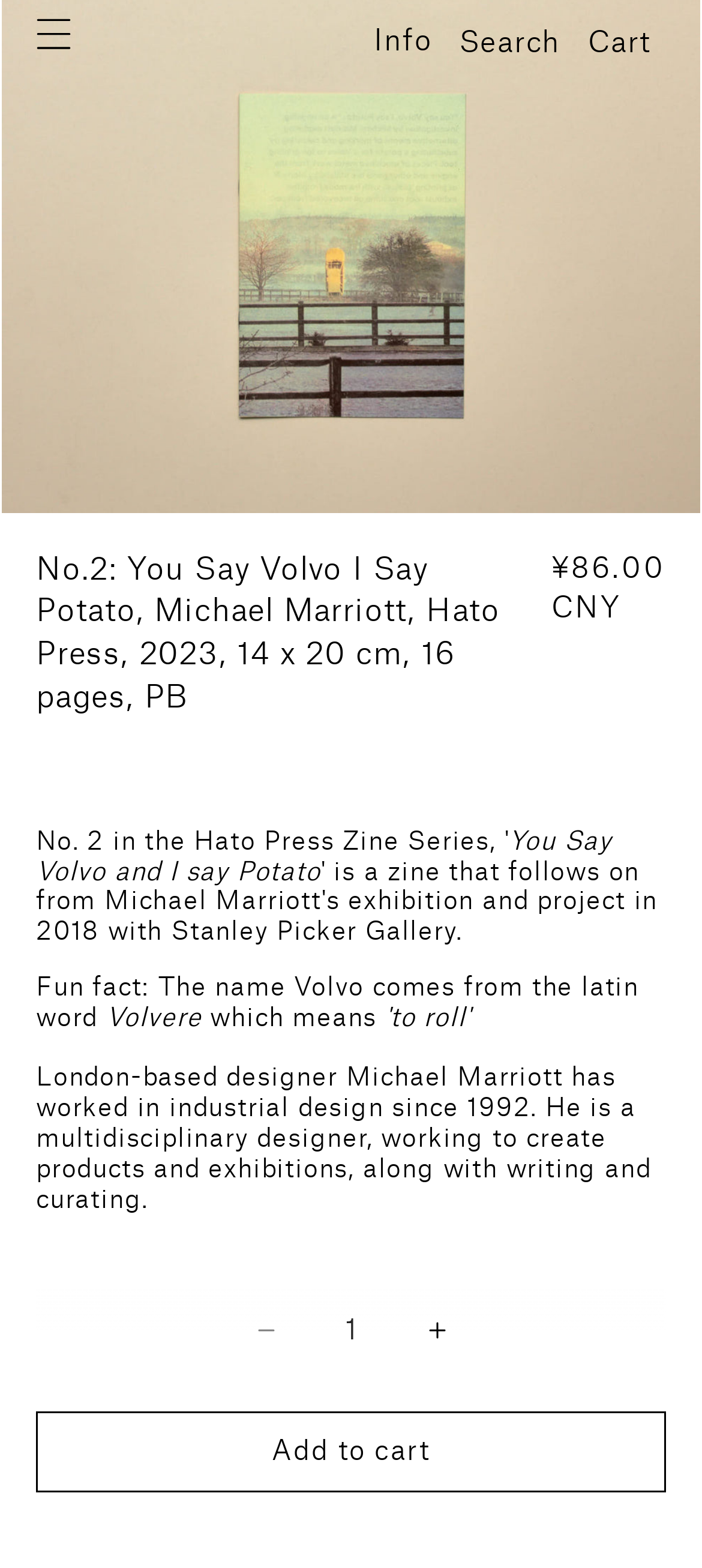Can you look at the image and give a comprehensive answer to the question:
What is the price of the zine?

The price of the zine can be found in the StaticText element with ID 727, which contains the text '¥86.00 CNY'. This element is located within the region with ID 132, which is labeled as 'Gallery Viewer'.